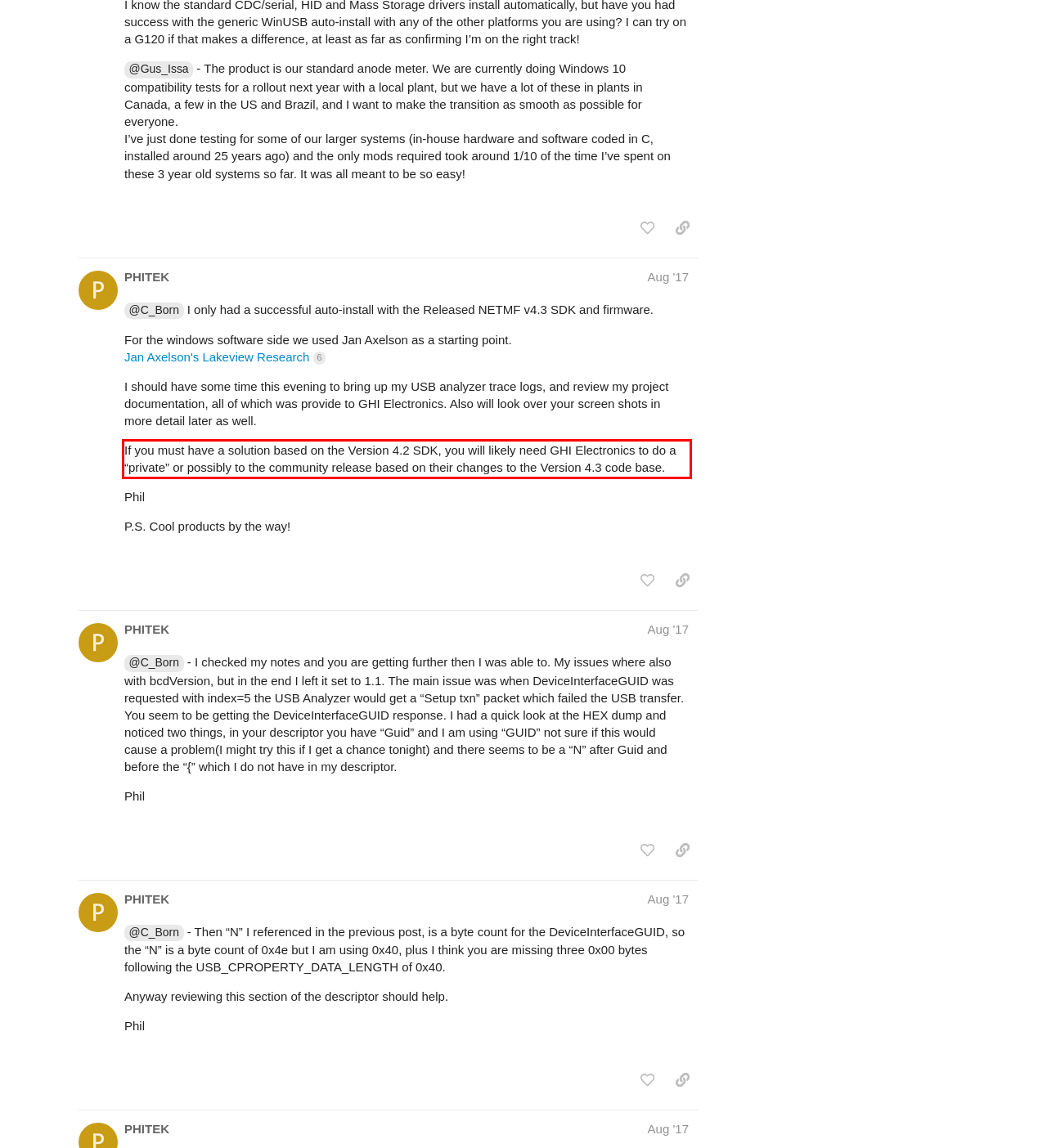With the provided screenshot of a webpage, locate the red bounding box and perform OCR to extract the text content inside it.

If you must have a solution based on the Version 4.2 SDK, you will likely need GHI Electronics to do a “private” or possibly to the community release based on their changes to the Version 4.3 code base.